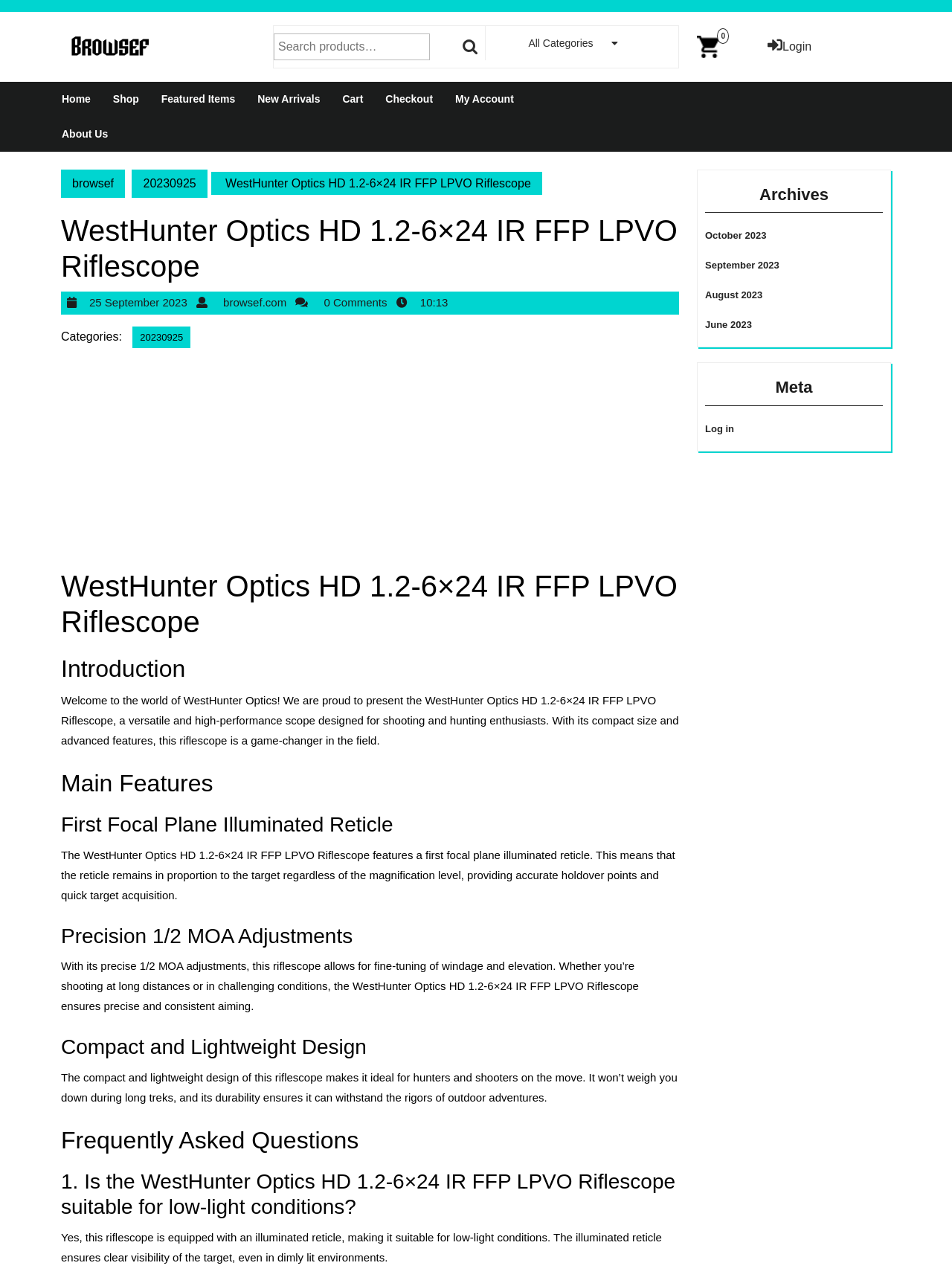Specify the bounding box coordinates of the area to click in order to execute this command: 'Browse the archives'. The coordinates should consist of four float numbers ranging from 0 to 1, and should be formatted as [left, top, right, bottom].

[0.741, 0.179, 0.805, 0.188]